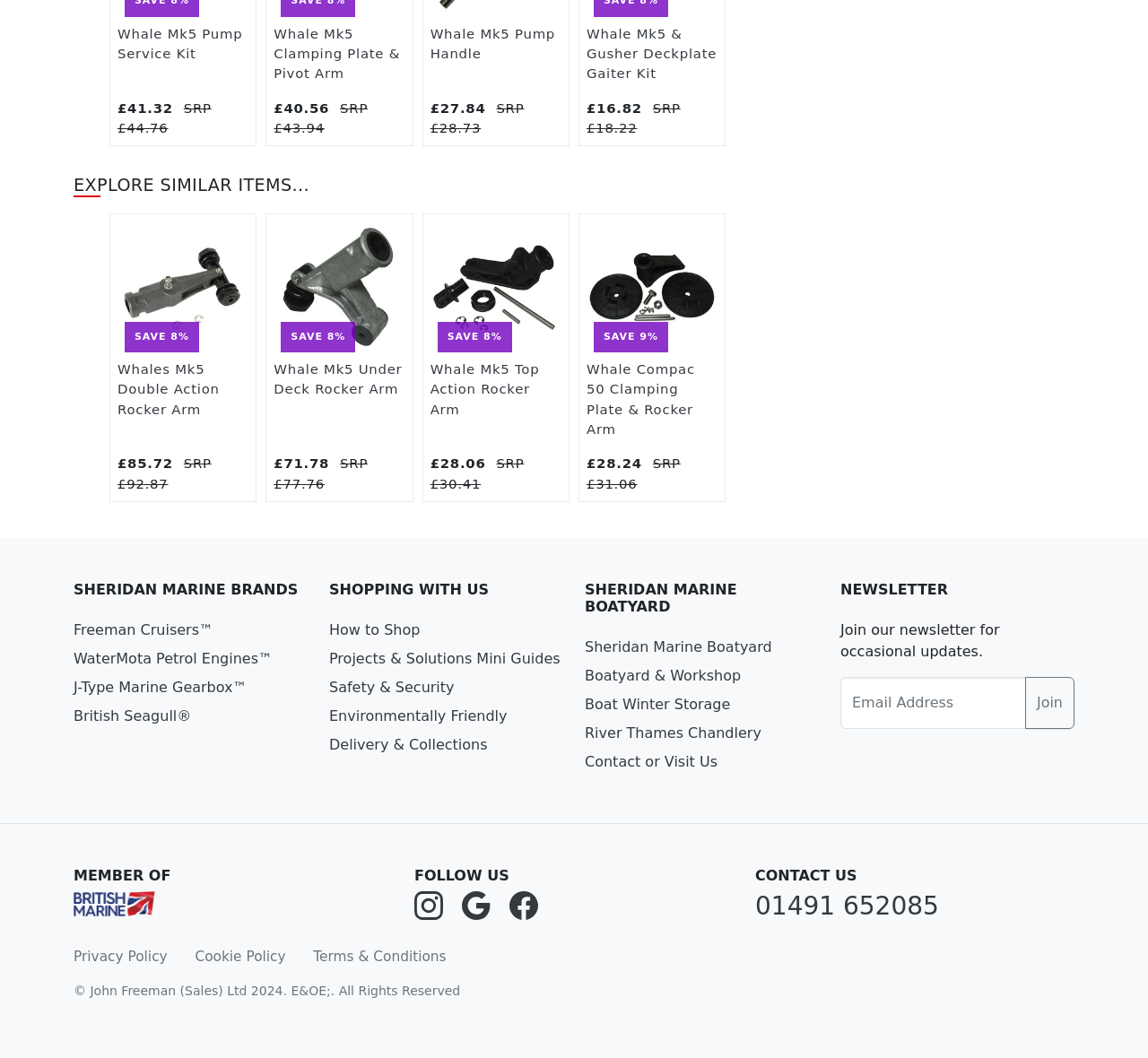What type of products are being sold?
Using the image as a reference, answer with just one word or a short phrase.

Boat parts